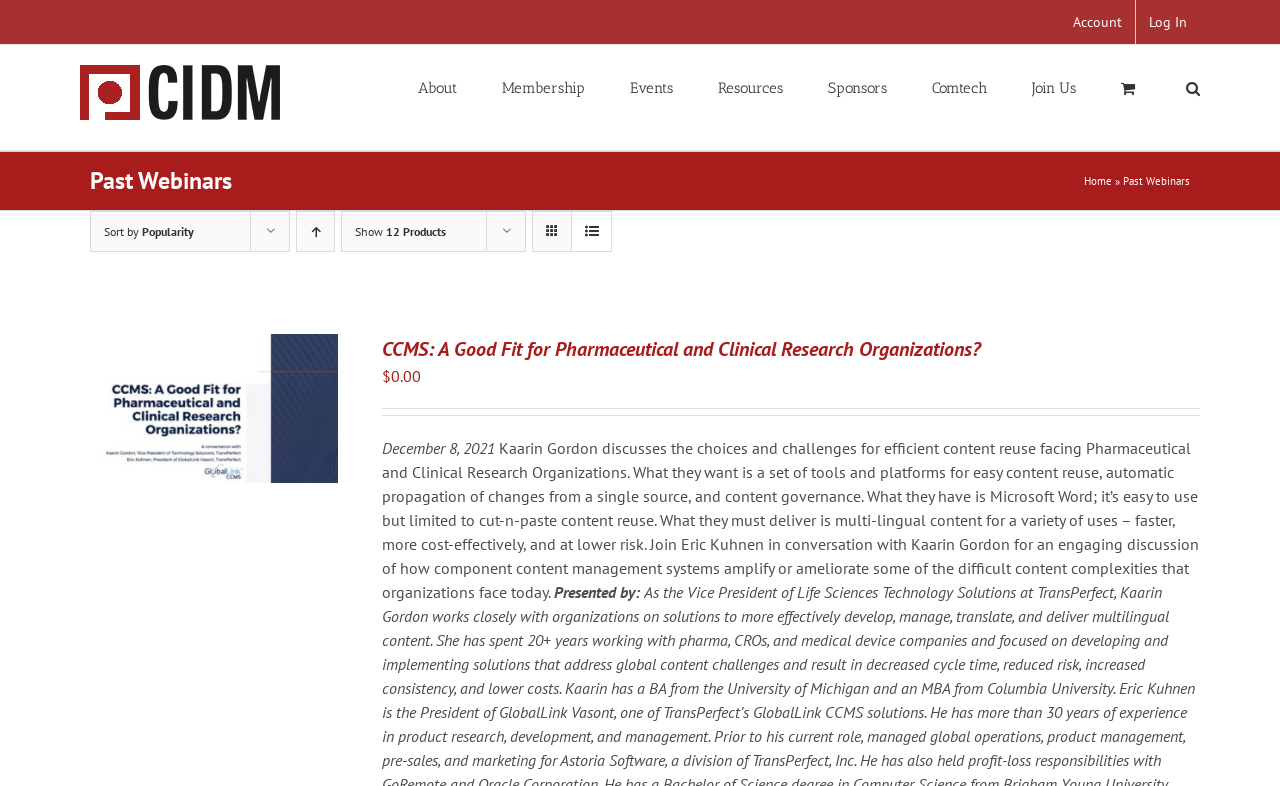Who is the presenter of the first webinar?
From the image, respond with a single word or phrase.

Kaarin Gordon